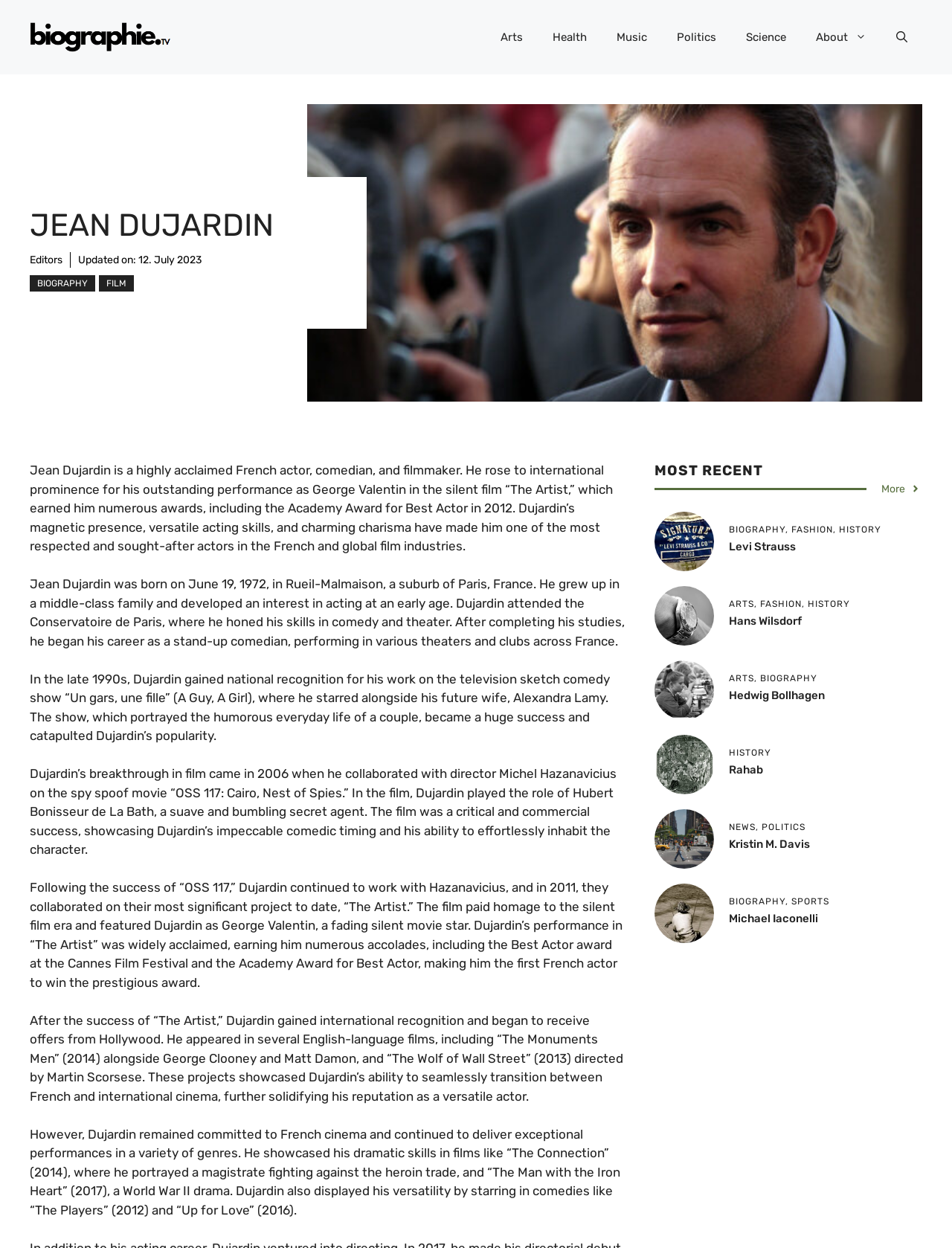What is the category of the article about Levi Strauss?
Using the image provided, answer with just one word or phrase.

BIOGRAPHY, FASHION, HISTORY